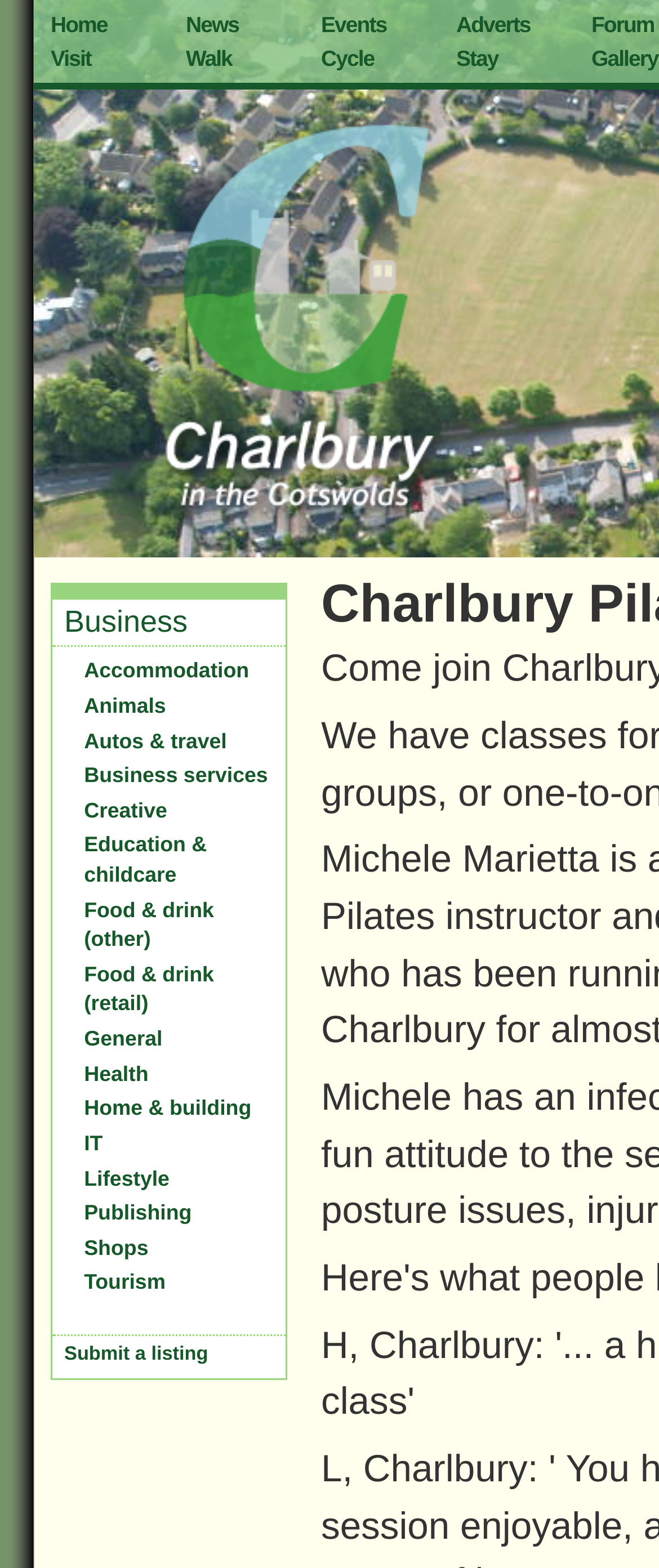Identify the bounding box of the UI element described as follows: "https://songsweekly.com/". Provide the coordinates as four float numbers in the range of 0 to 1 [left, top, right, bottom].

None